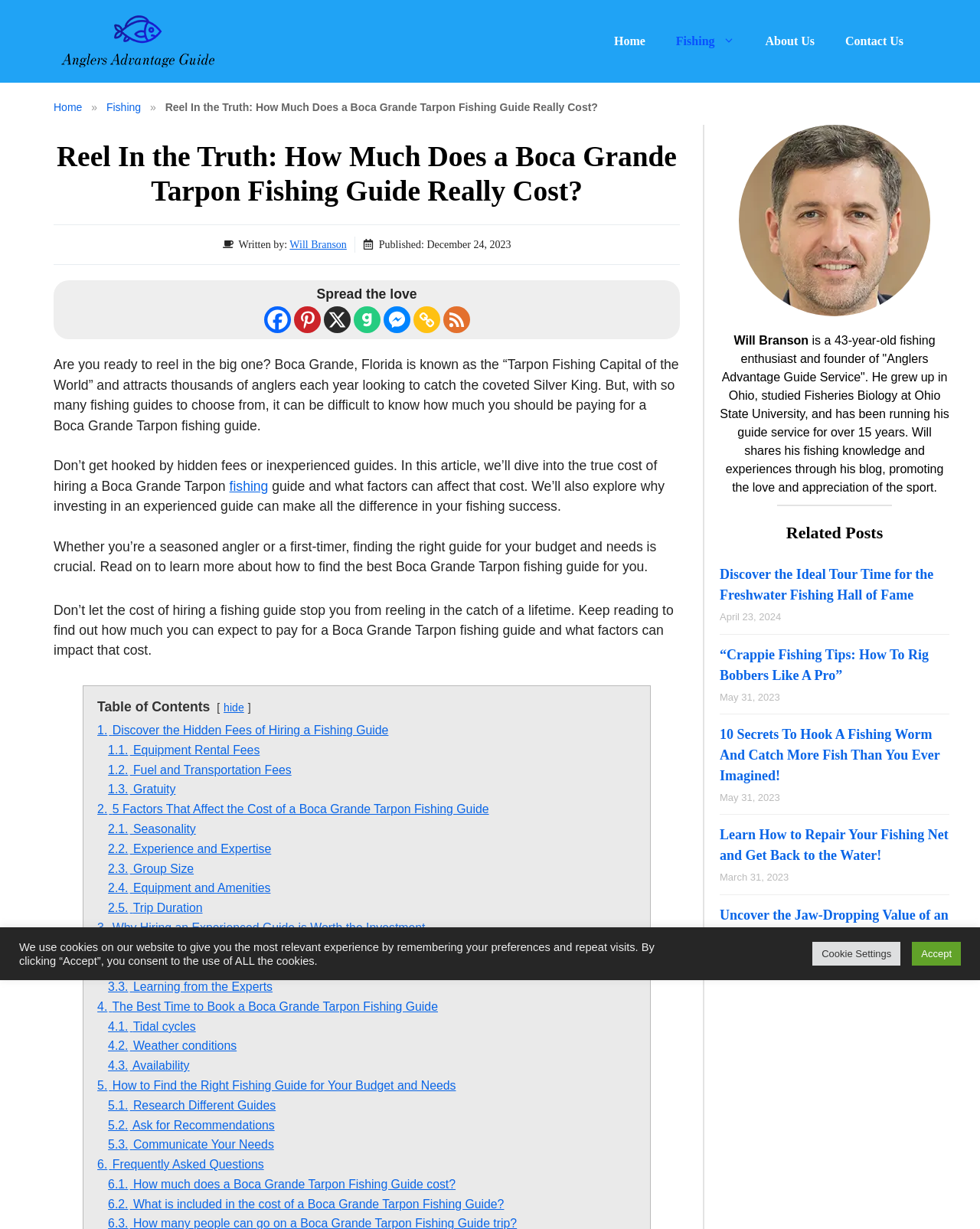Locate the UI element described by aria-label="Copy Link" title="Copy Link" and provide its bounding box coordinates. Use the format (top-left x, top-left y, bottom-right x, bottom-right y) with all values as floating point numbers between 0 and 1.

[0.002, 0.225, 0.033, 0.25]